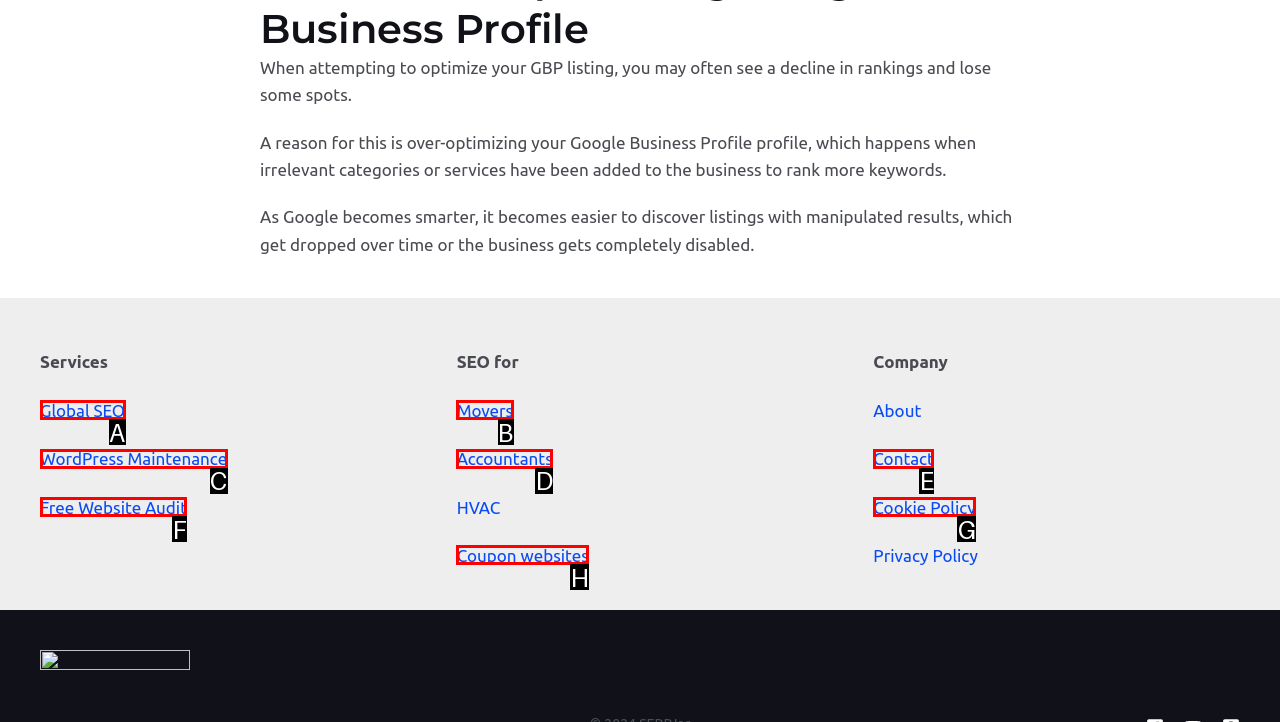Select the HTML element that corresponds to the description: WordPress Maintenance. Reply with the letter of the correct option.

C